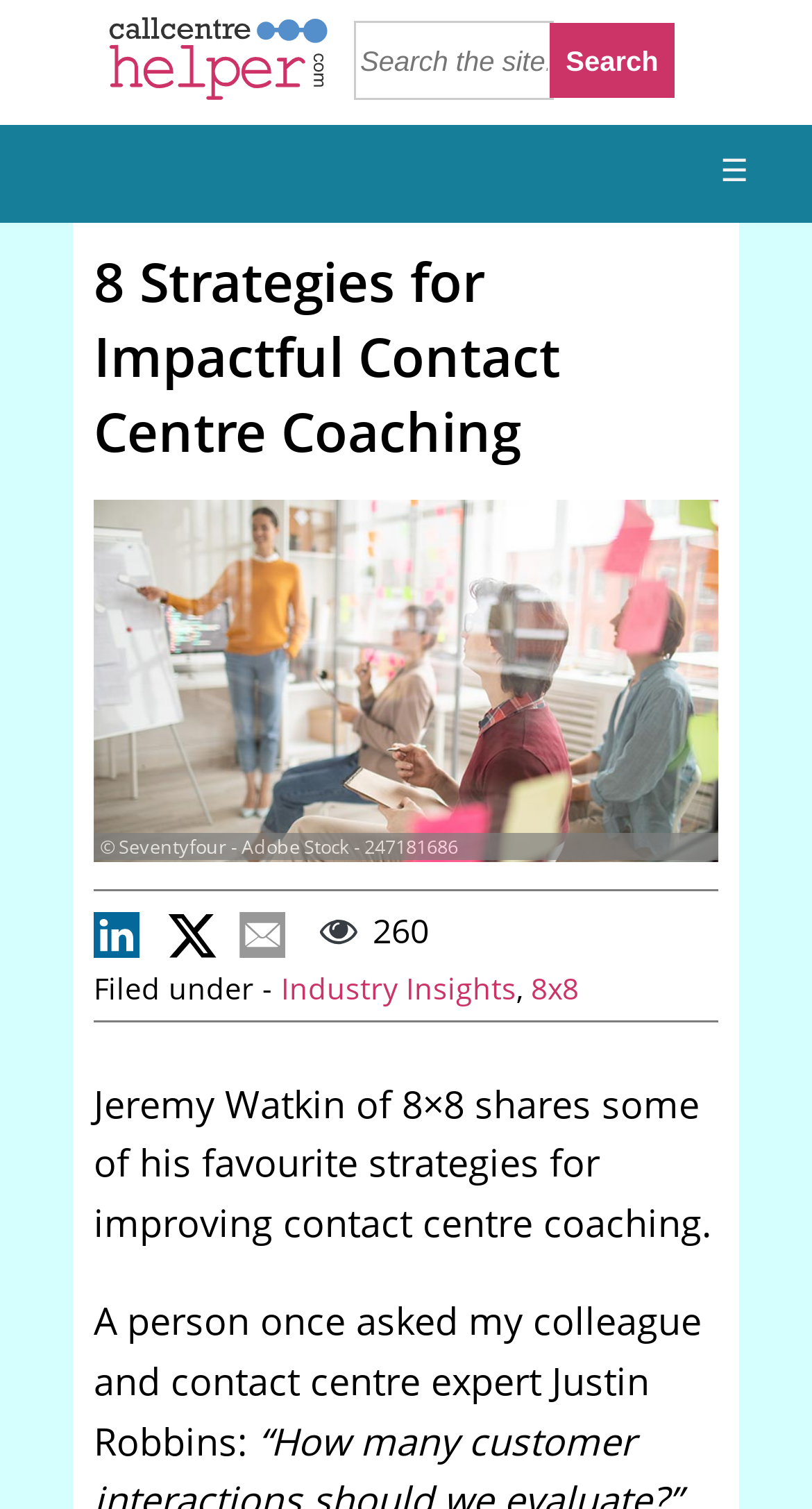What is the company of the author?
Using the information from the image, answer the question thoroughly.

I found the answer by looking at the link element with the text '8x8' which is located below the image of a coaching session and above the article text.